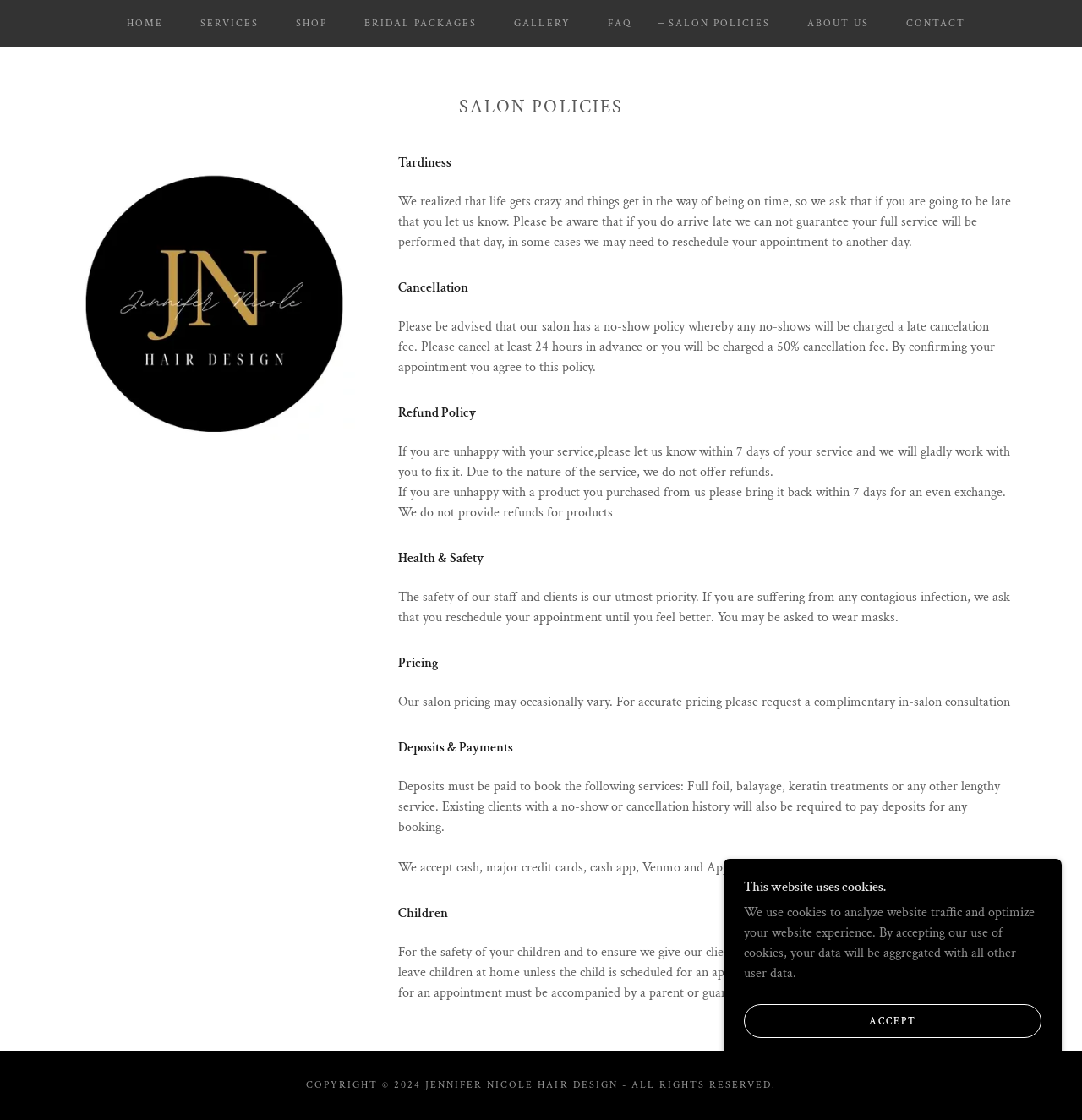Respond with a single word or short phrase to the following question: 
Are children allowed in the salon?

Only with appointment